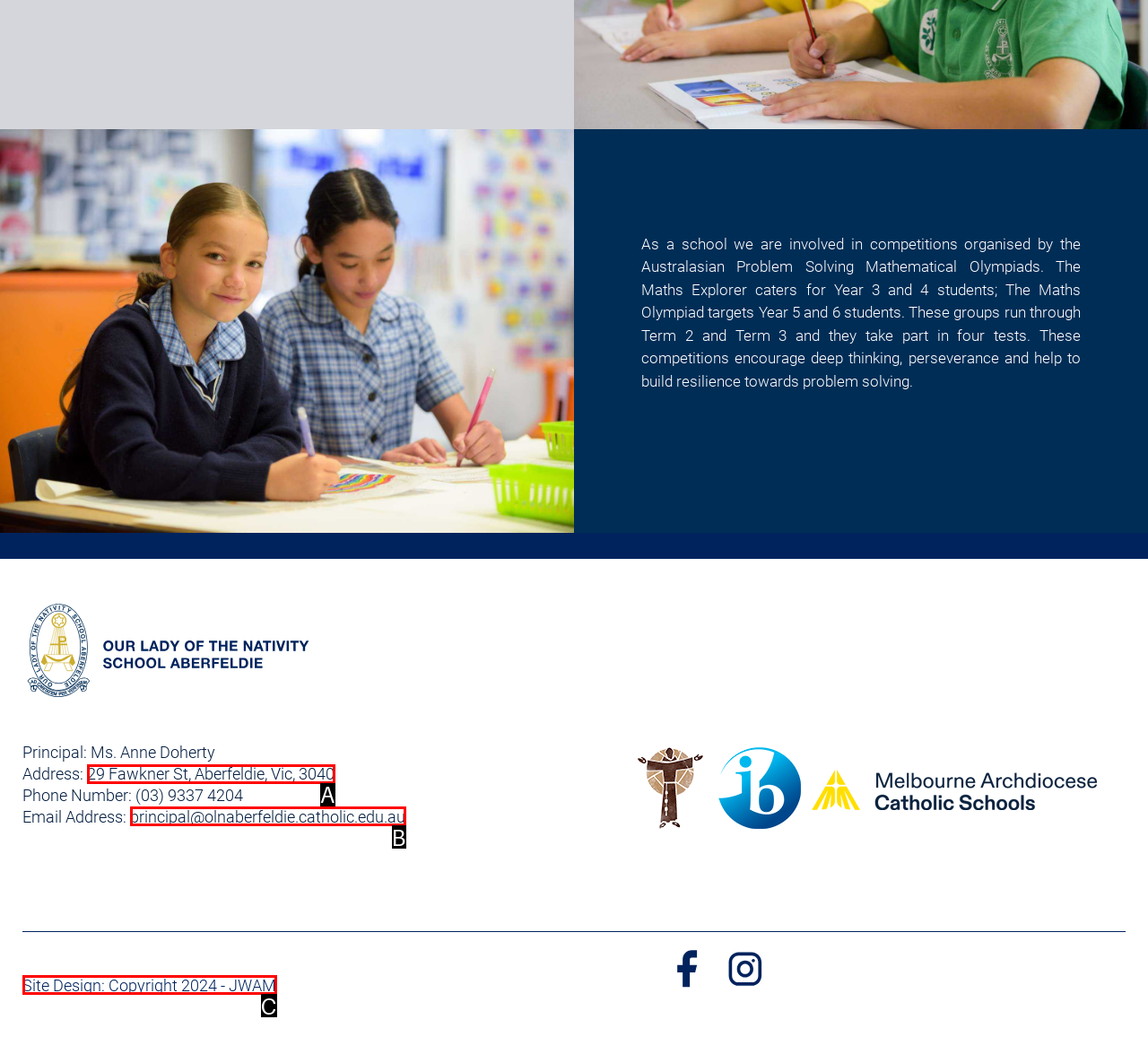Select the option that matches this description: principal@olnaberfeldie.catholic.edu.au
Answer by giving the letter of the chosen option.

B